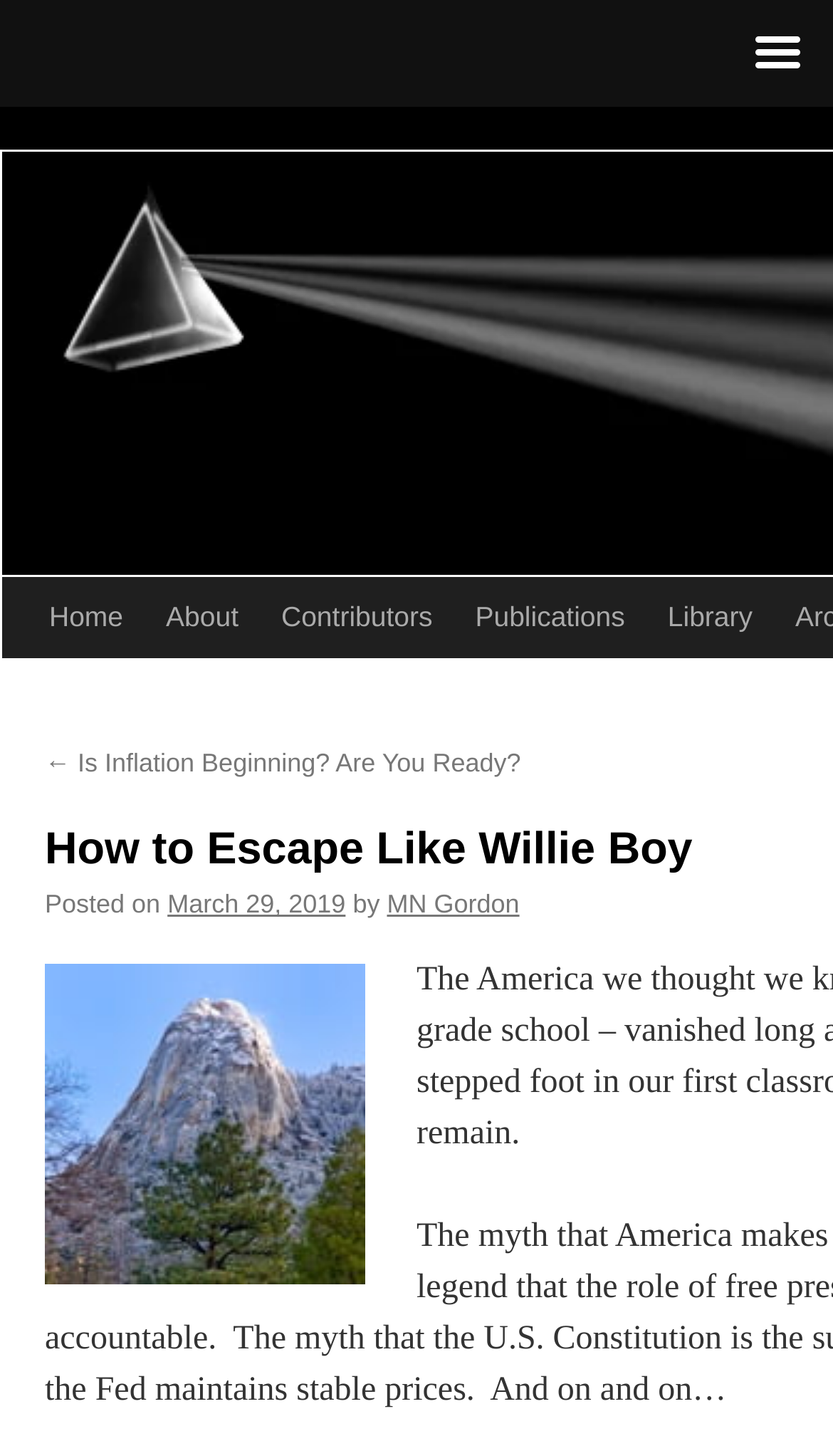Identify the coordinates of the bounding box for the element that must be clicked to accomplish the instruction: "read about the author".

[0.465, 0.611, 0.624, 0.632]